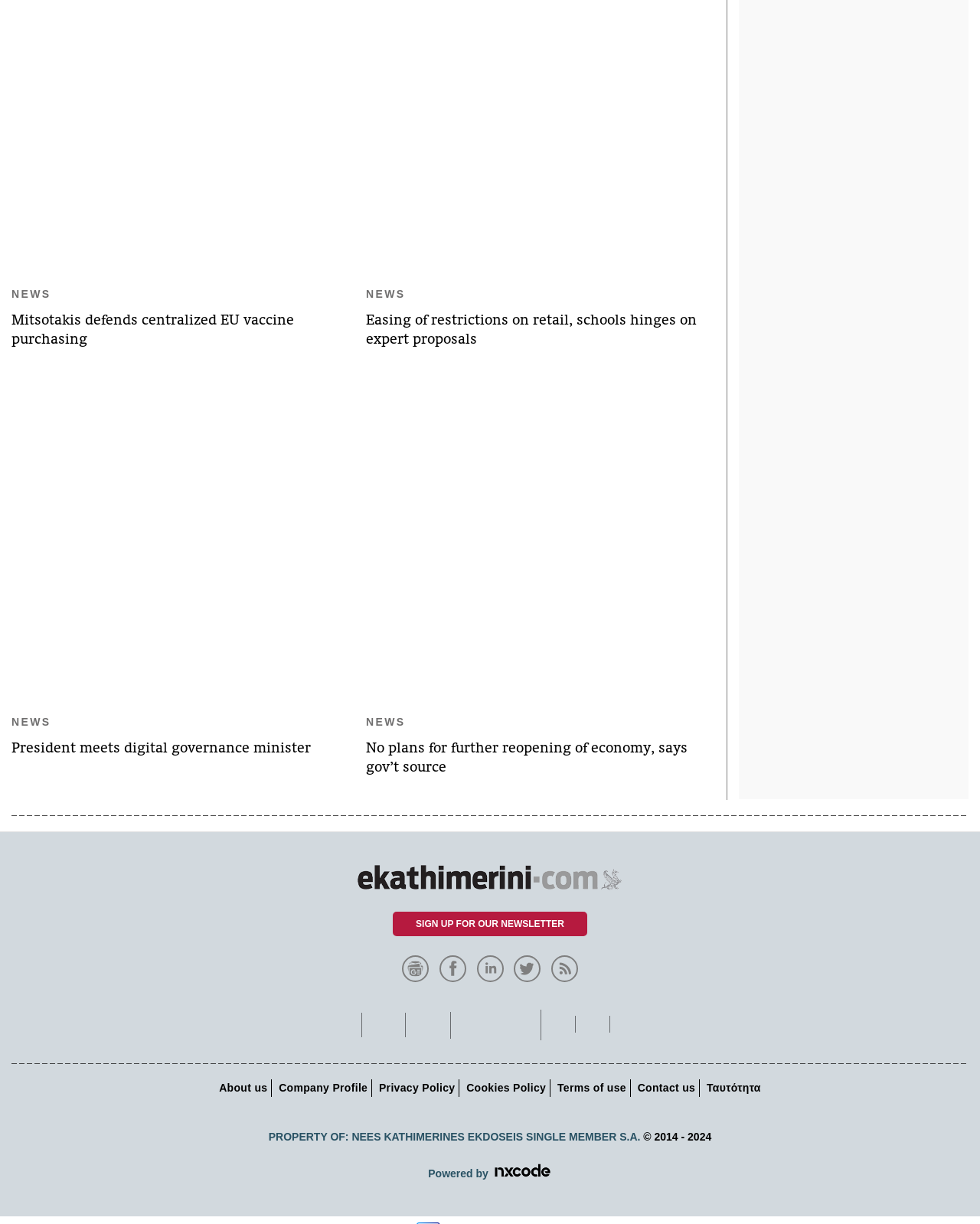Please locate the bounding box coordinates of the element that should be clicked to complete the given instruction: "Sign up for the newsletter".

[0.401, 0.745, 0.599, 0.765]